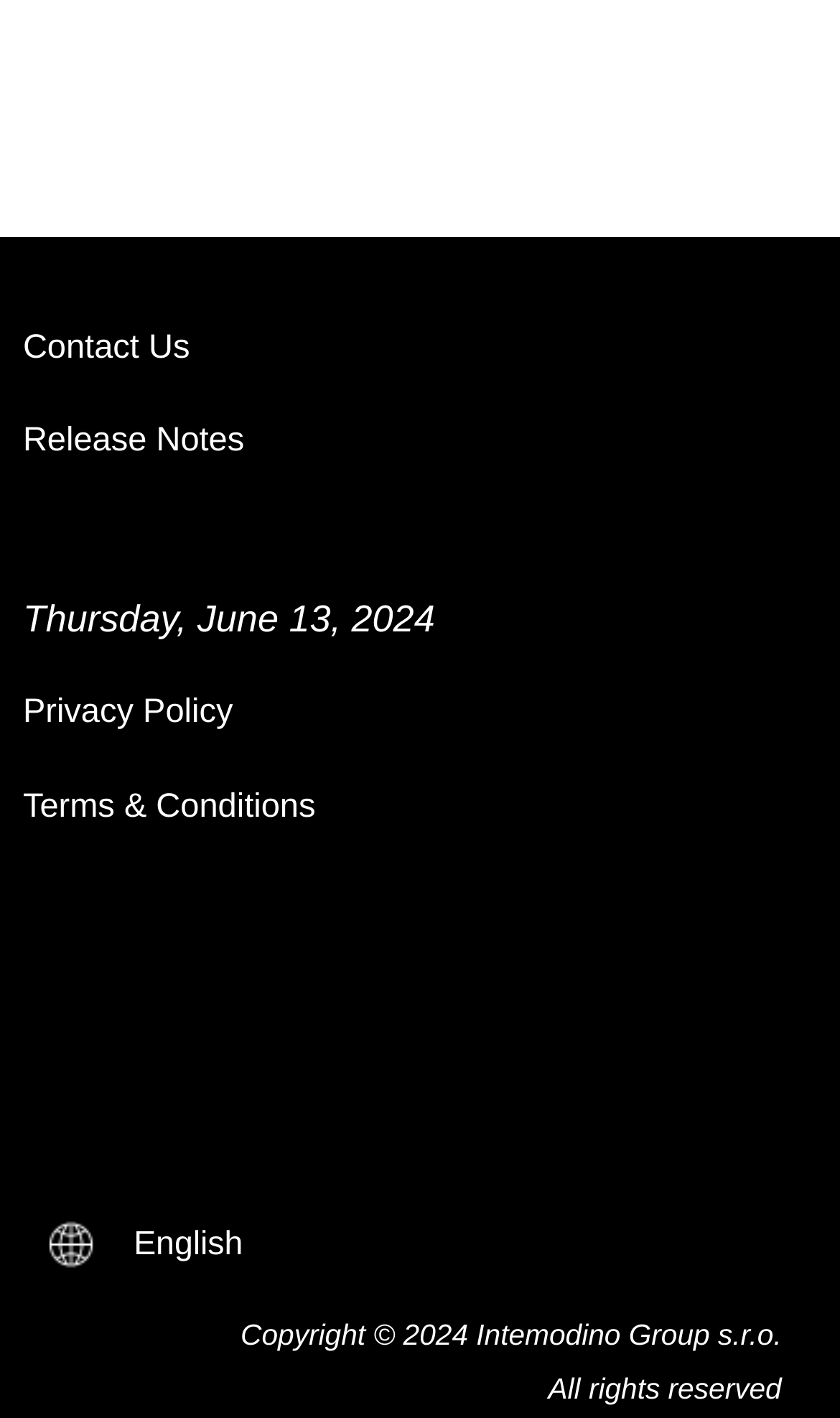Give a concise answer of one word or phrase to the question: 
What is the language selection option?

English